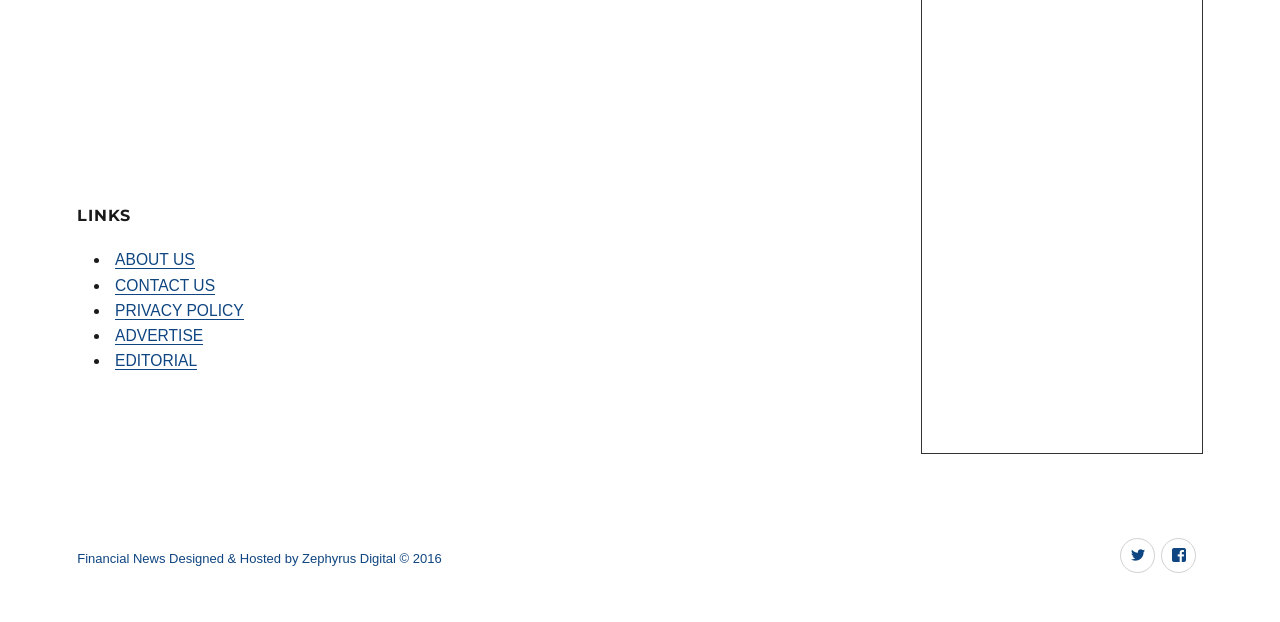Return the bounding box coordinates of the UI element that corresponds to this description: "About Us". The coordinates must be given as four float numbers in the range of 0 and 1, [left, top, right, bottom].

[0.09, 0.404, 0.152, 0.431]